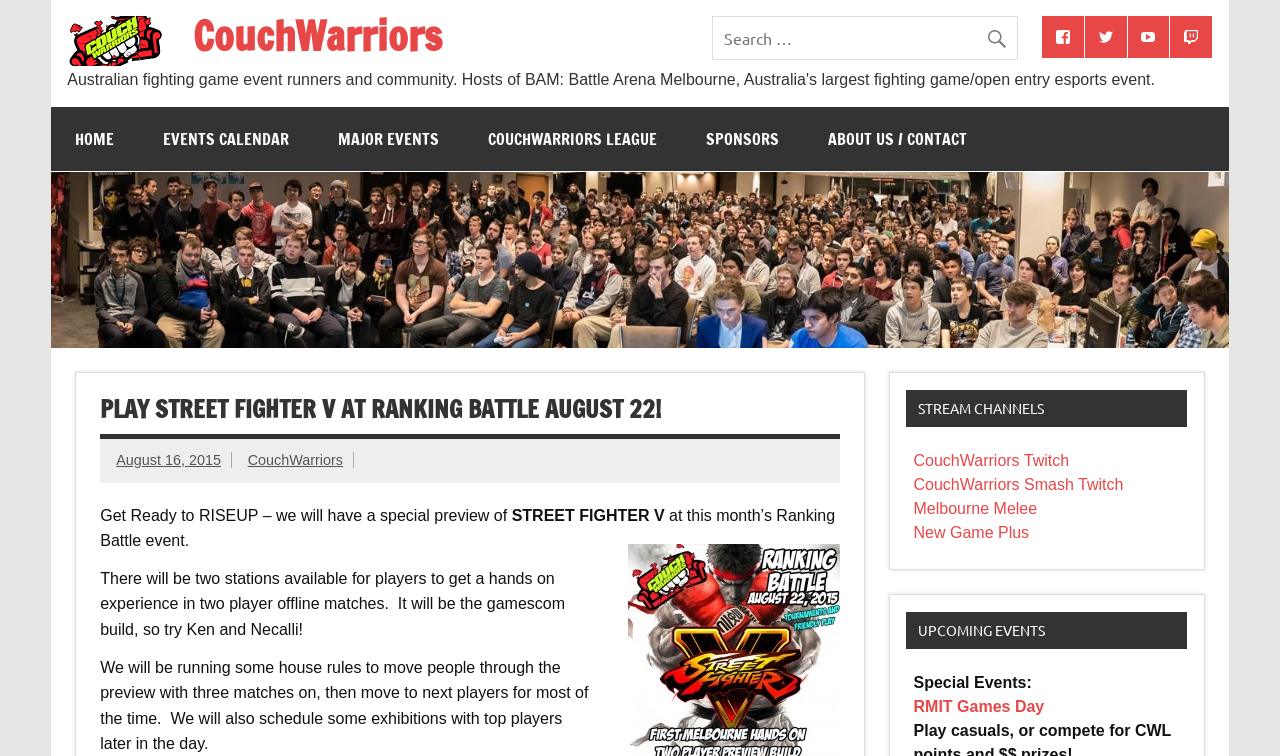Please locate the UI element described by "New Game Plus" and provide its bounding box coordinates.

[0.714, 0.693, 0.804, 0.715]